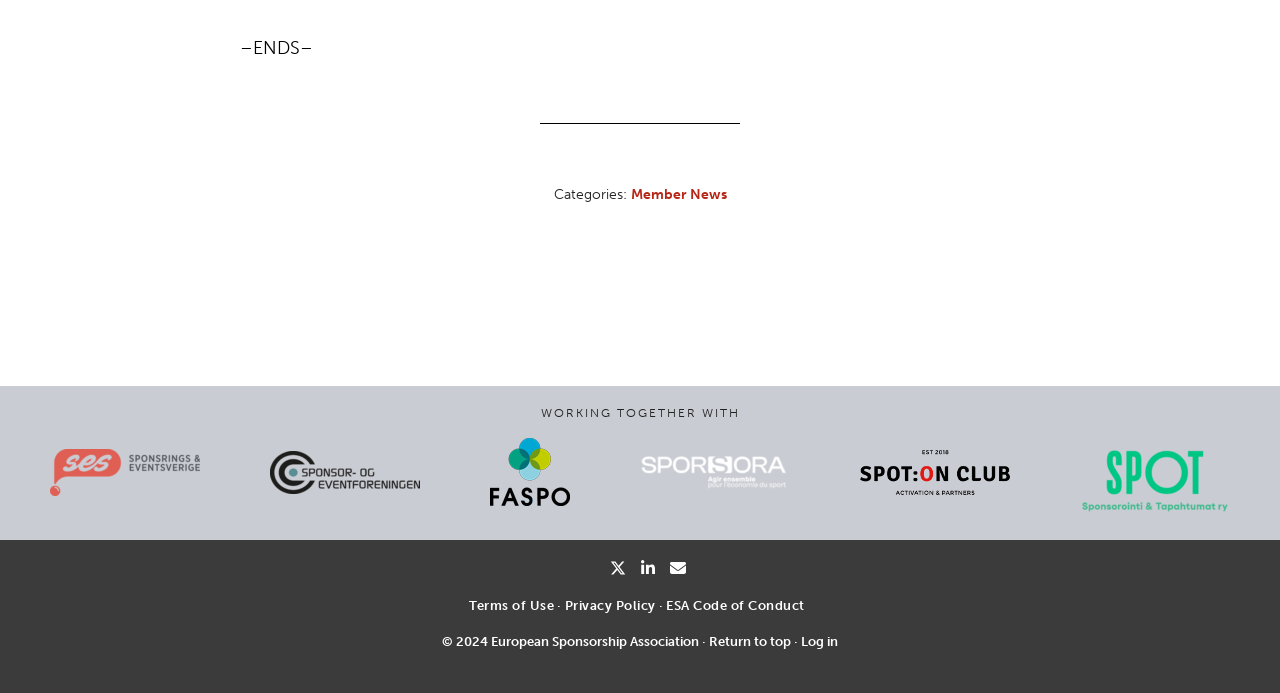Please find the bounding box coordinates of the element's region to be clicked to carry out this instruction: "View SES logo".

[0.039, 0.648, 0.156, 0.716]